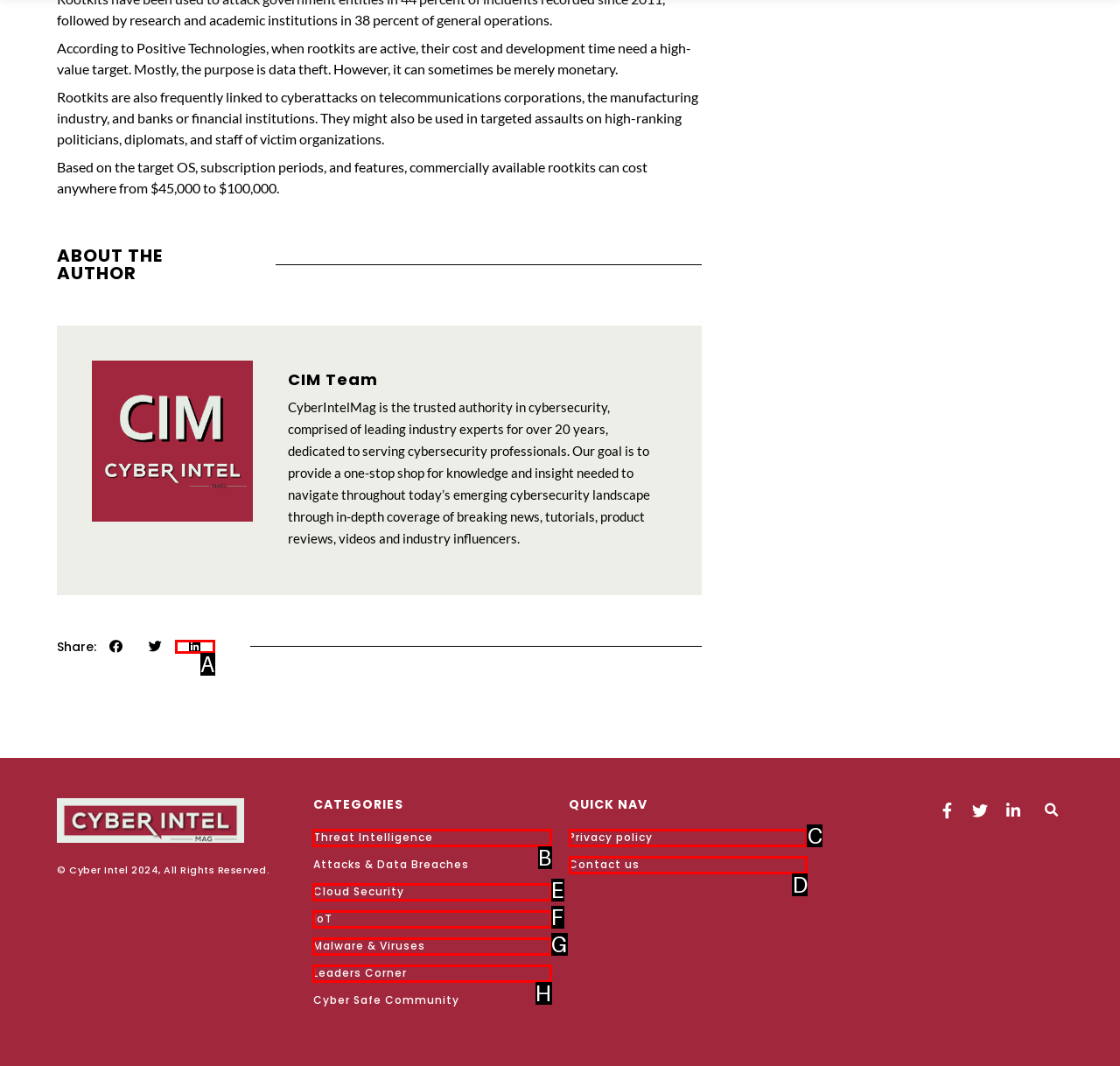Select the letter of the HTML element that best fits the description: Shopping for a new car?
Answer with the corresponding letter from the provided choices.

None